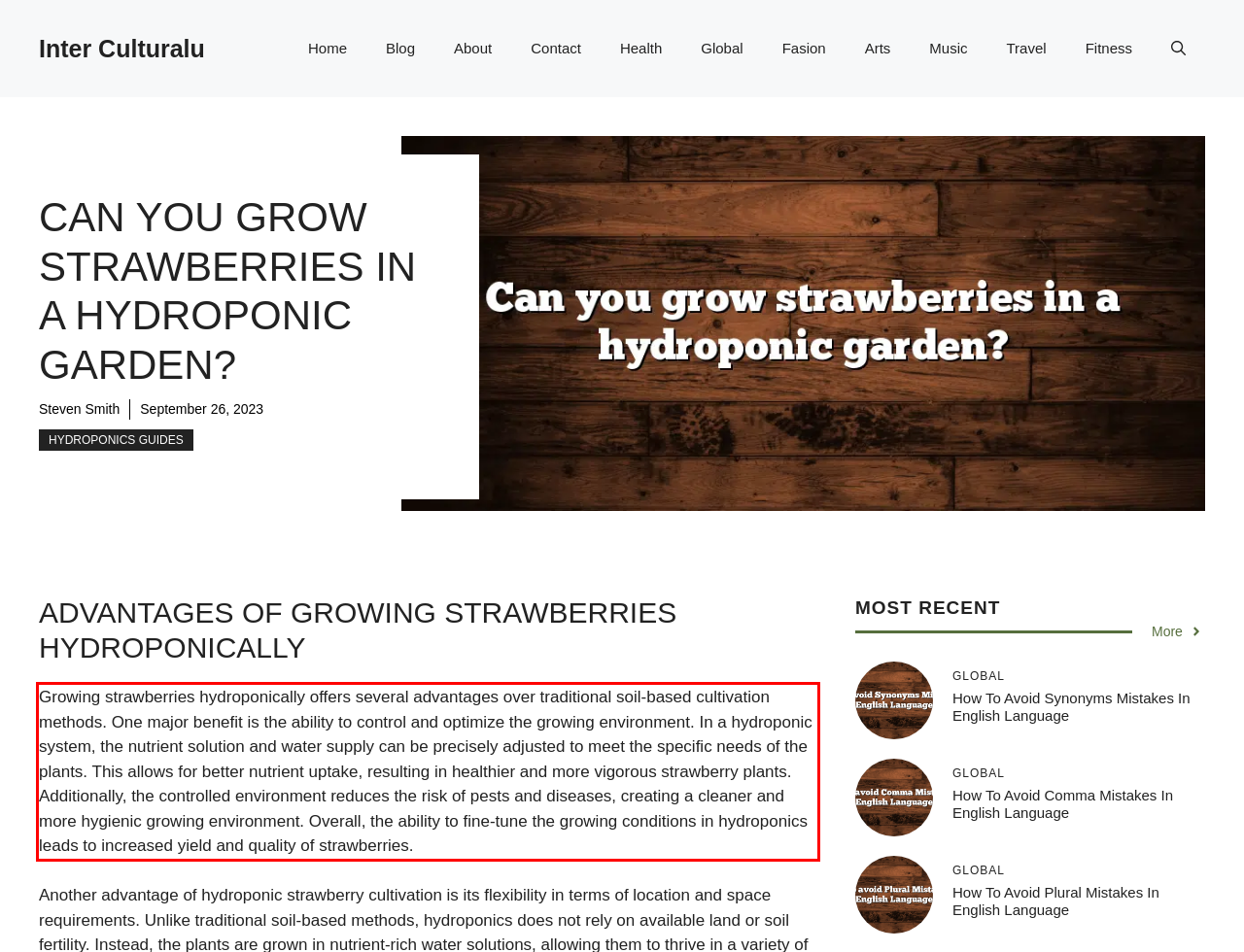Using the provided screenshot of a webpage, recognize the text inside the red rectangle bounding box by performing OCR.

Growing strawberries hydroponically offers several advantages over traditional soil-based cultivation methods. One major benefit is the ability to control and optimize the growing environment. In a hydroponic system, the nutrient solution and water supply can be precisely adjusted to meet the specific needs of the plants. This allows for better nutrient uptake, resulting in healthier and more vigorous strawberry plants. Additionally, the controlled environment reduces the risk of pests and diseases, creating a cleaner and more hygienic growing environment. Overall, the ability to fine-tune the growing conditions in hydroponics leads to increased yield and quality of strawberries.